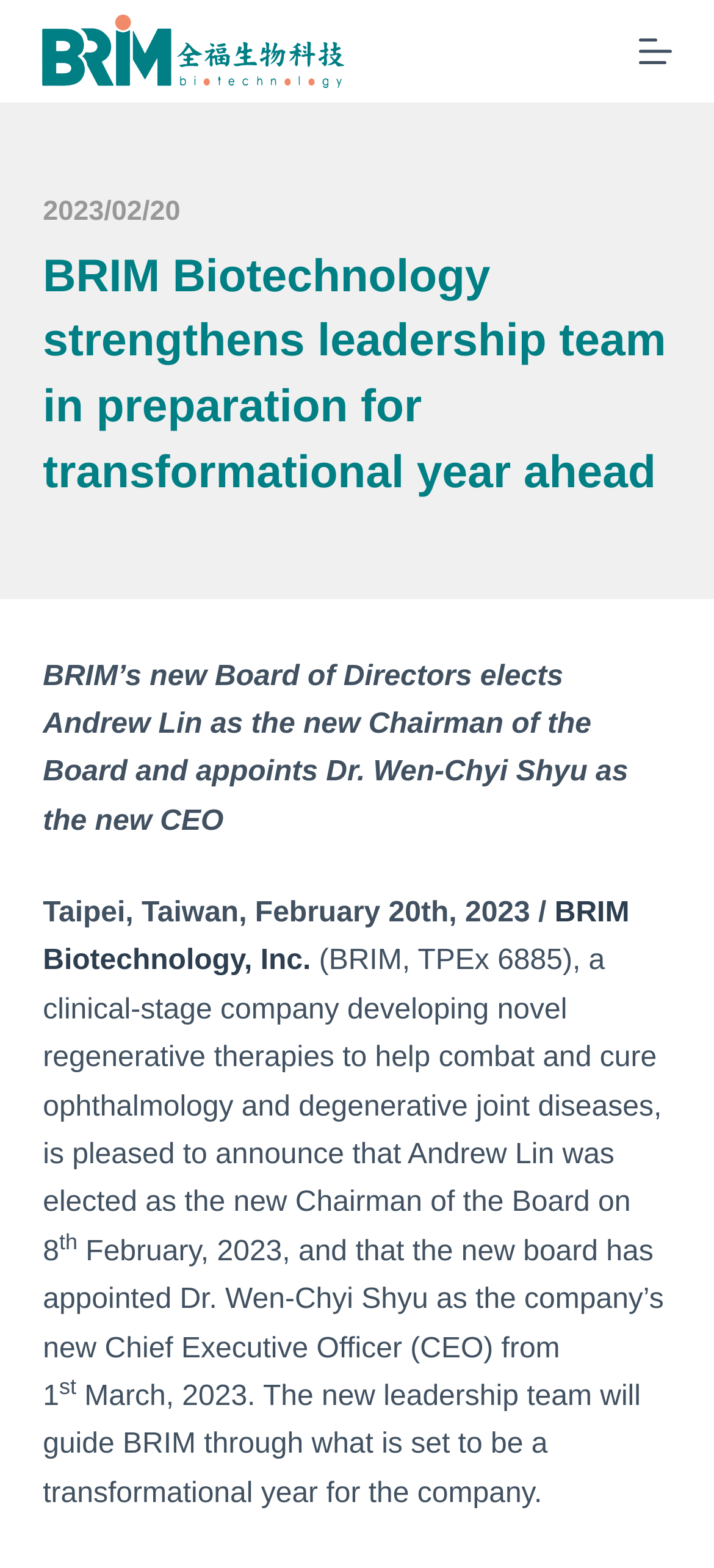What is the date of the announcement?
Refer to the image and offer an in-depth and detailed answer to the question.

The answer can be found in the time element with the text '2023/02/20'.